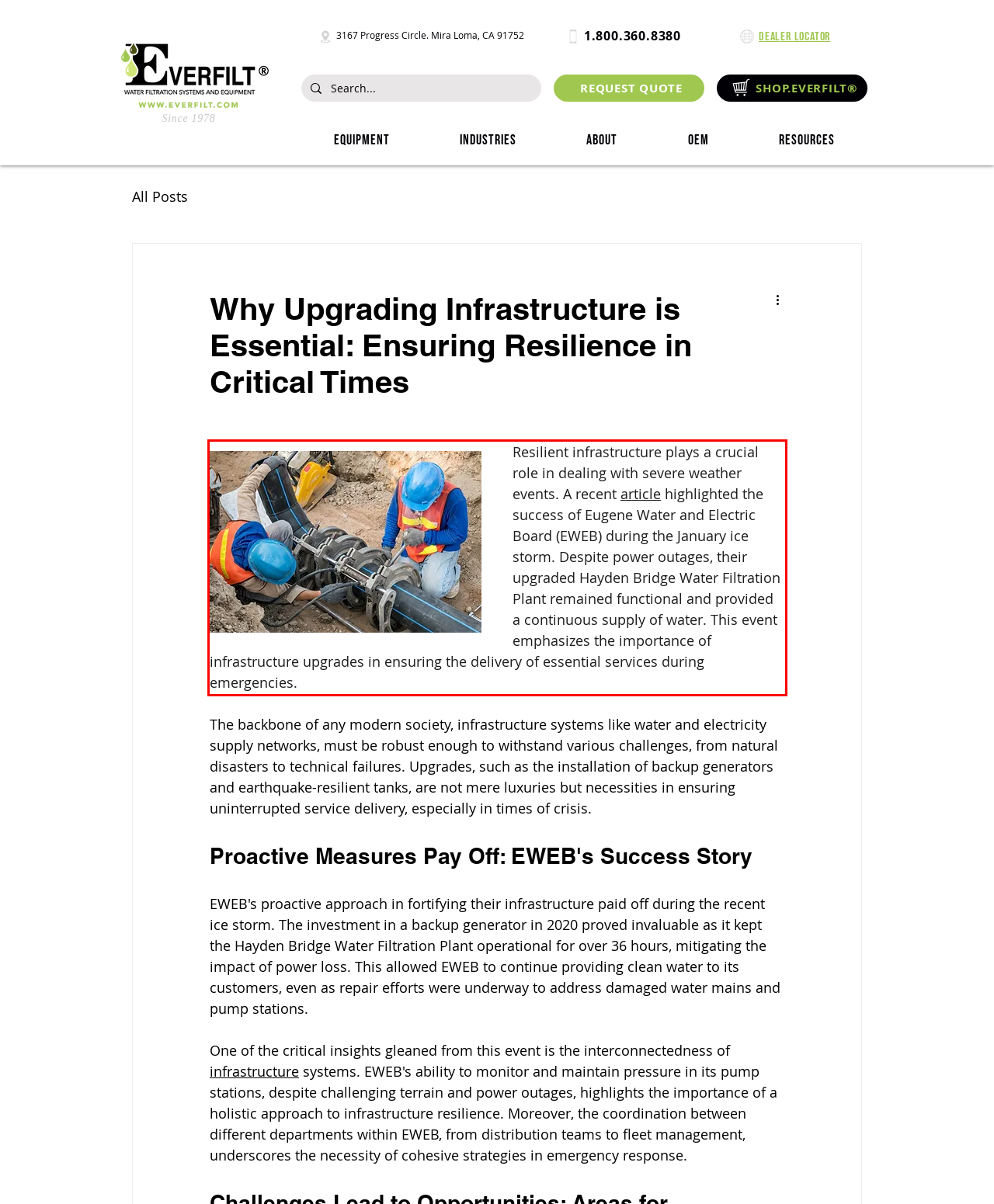Analyze the screenshot of a webpage where a red rectangle is bounding a UI element. Extract and generate the text content within this red bounding box.

Resilient infrastructure plays a crucial role in dealing with severe weather events. A recent article highlighted the success of Eugene Water and Electric Board (EWEB) during the January ice storm. Despite power outages, their upgraded Hayden Bridge Water Filtration Plant remained functional and provided a continuous supply of water. This event emphasizes the importance of infrastructure upgrades in ensuring the delivery of essential services during emergencies.